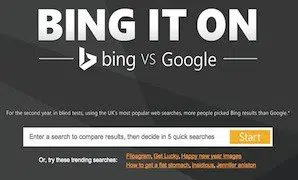Explain the image in a detailed way.

The image showcases a promotional graphic for "Bing It On," a campaign that compares the search results of Bing and Google. The bold text at the top emphasizes the challenge, while the lower section invites users to enter a search query for a side-by-side analysis of the search results. The background features a dark theme, enhancing the visibility of the white text and Bing logo, creating an engaging and competitive atmosphere. This campaign highlights user preferences in search result quality, encouraging interactive participation.